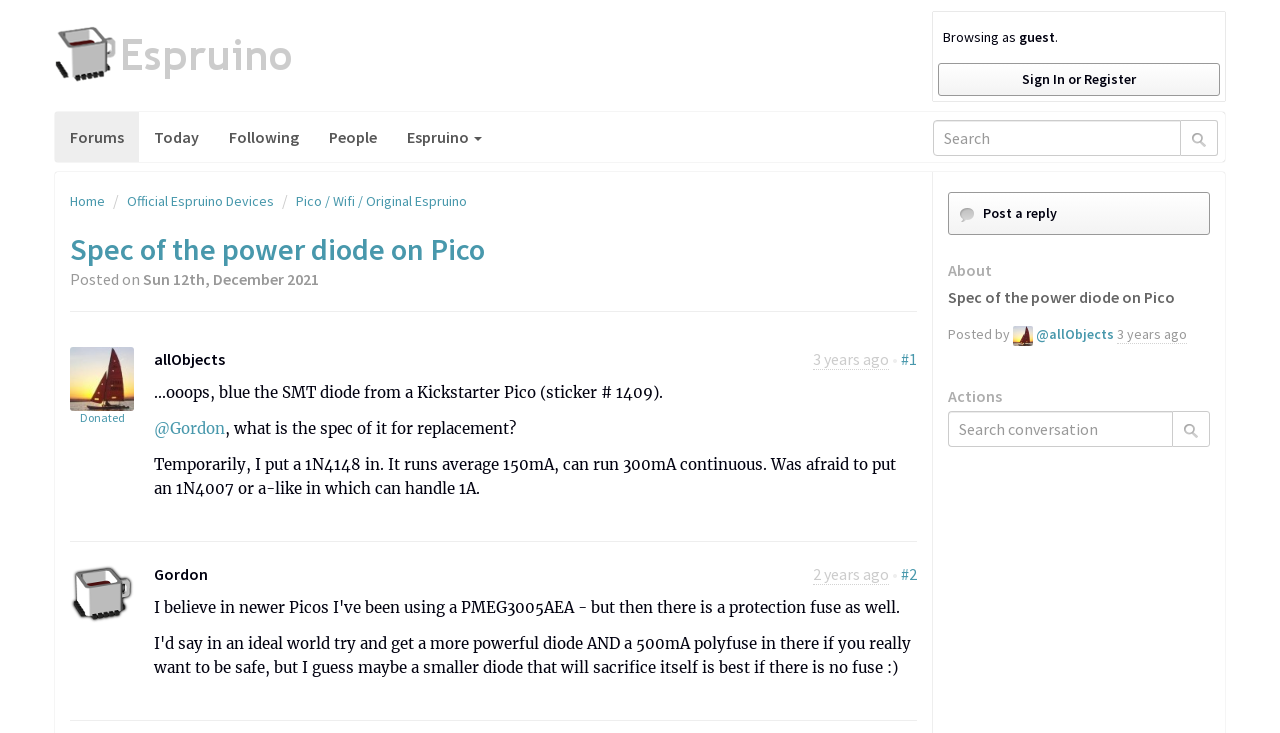Determine the bounding box coordinates of the target area to click to execute the following instruction: "Search conversation."

[0.74, 0.56, 0.945, 0.609]